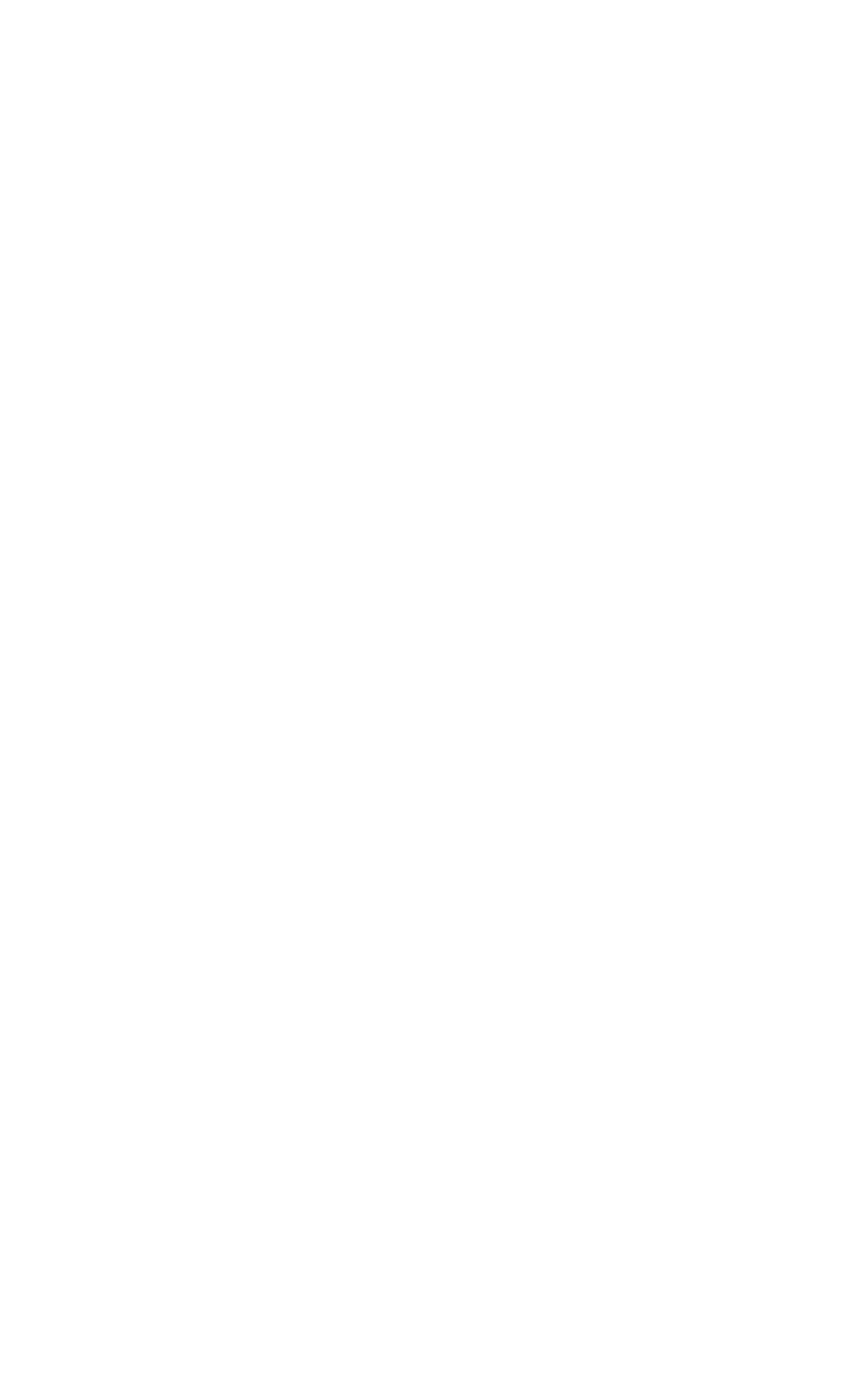Determine the bounding box coordinates for the UI element with the following description: "February 2017". The coordinates should be four float numbers between 0 and 1, represented as [left, top, right, bottom].

[0.026, 0.811, 0.326, 0.842]